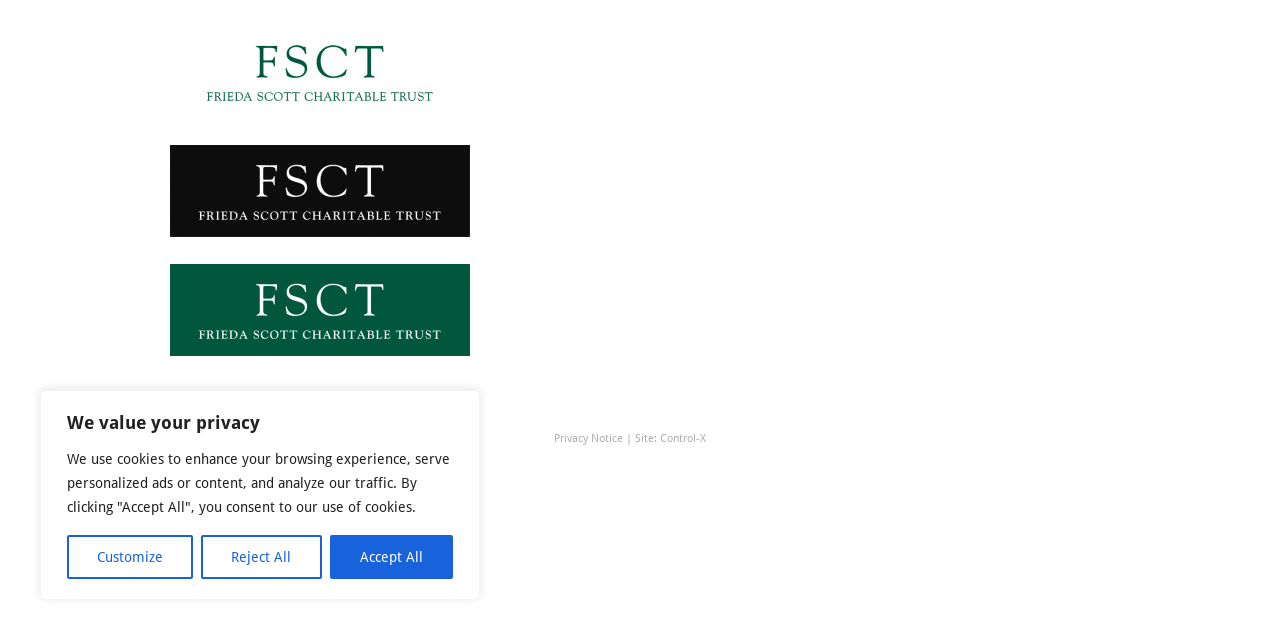Given the description: "Privacy Notice", determine the bounding box coordinates of the UI element. The coordinates should be formatted as four float numbers between 0 and 1, [left, top, right, bottom].

[0.433, 0.674, 0.487, 0.695]